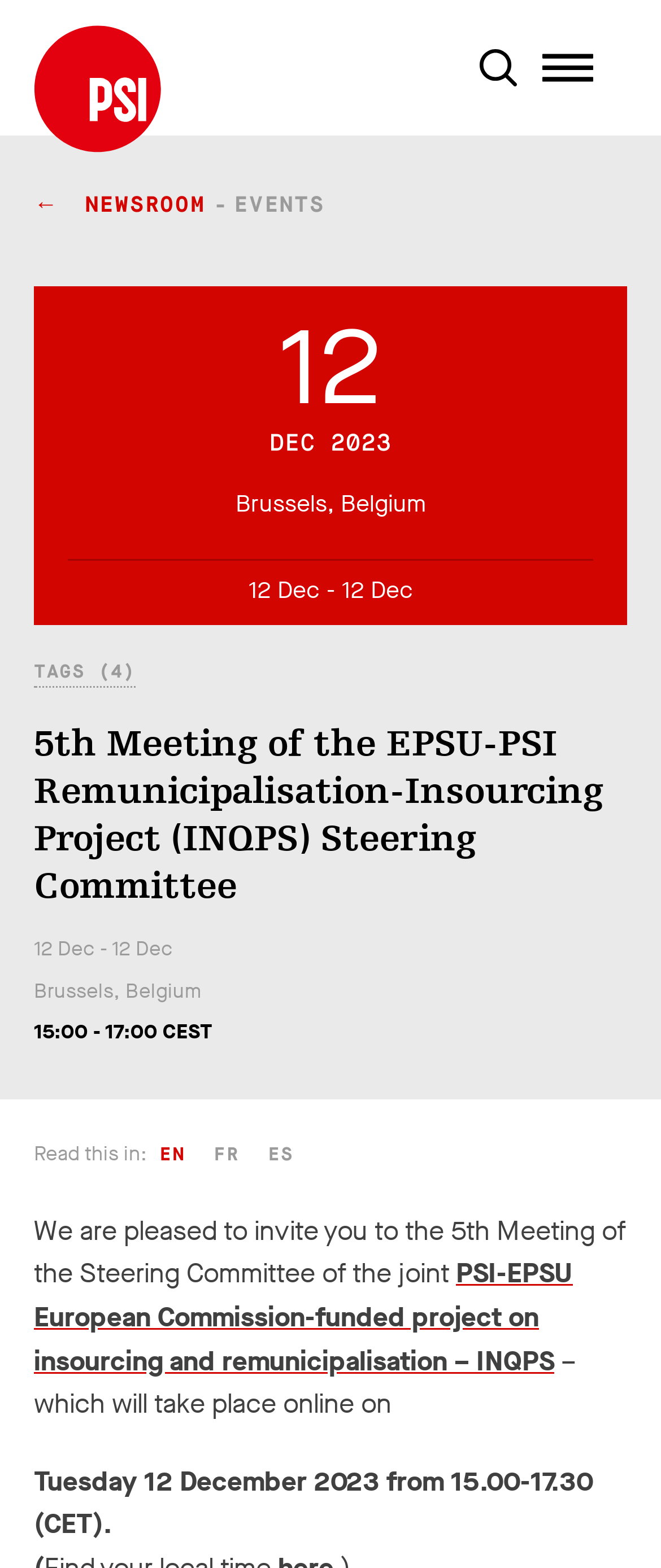Reply to the question below using a single word or brief phrase:
What is the language of the webpage?

EN